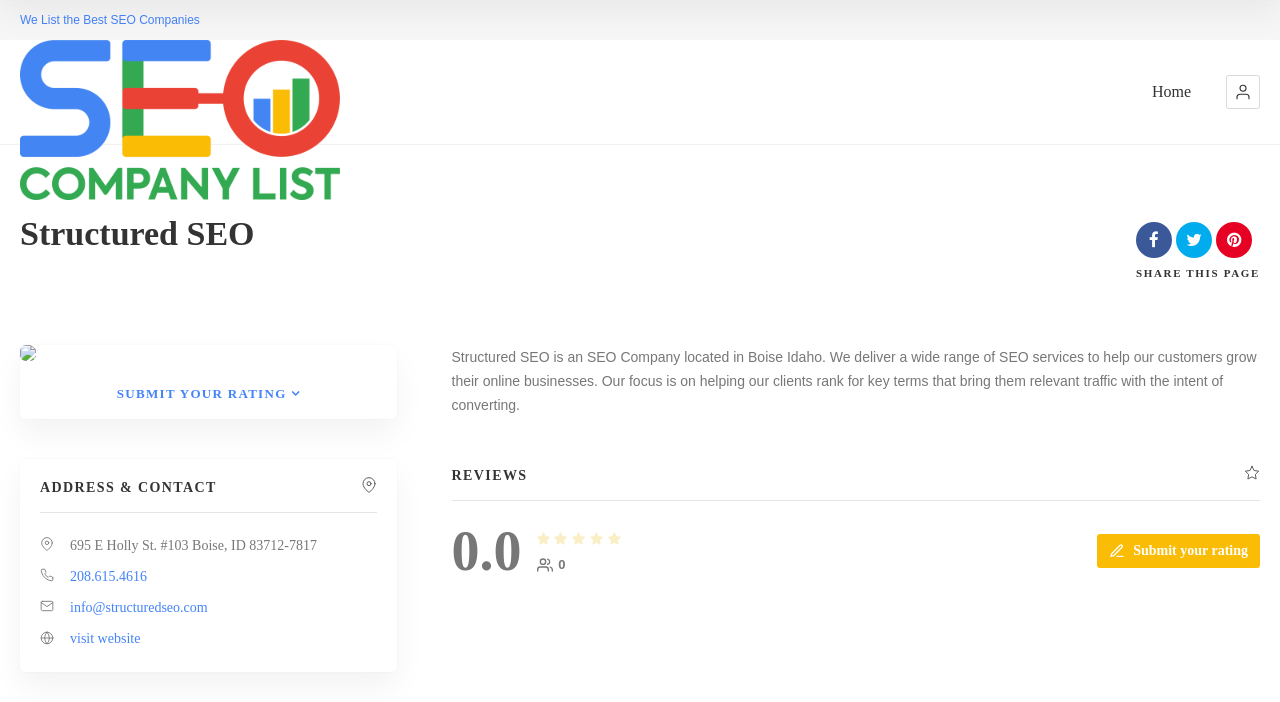What is the address of the company?
Based on the visual details in the image, please answer the question thoroughly.

The address of the company is obtained from the LayoutTableCell element '695 E Holly St. #103 Boise, ID 83712-7817' with bounding box coordinates [0.055, 0.759, 0.294, 0.803]. This element is part of the ADDRESS & CONTACT section, which provides the company's address.